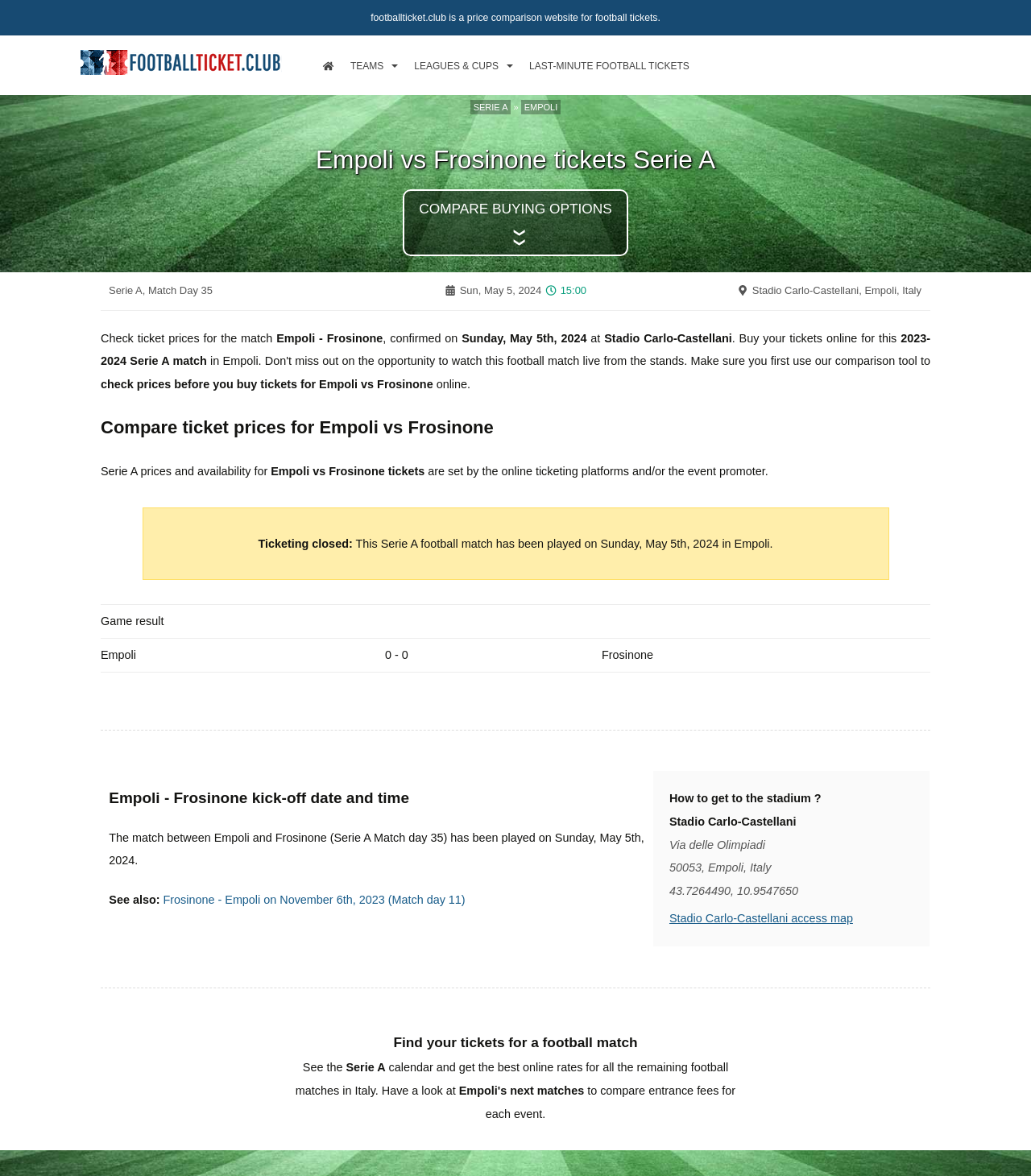Determine the bounding box coordinates for the UI element described. Format the coordinates as (top-left x, top-left y, bottom-right x, bottom-right y) and ensure all values are between 0 and 1. Element description: Tigres tickets

[0.504, 0.215, 0.66, 0.237]